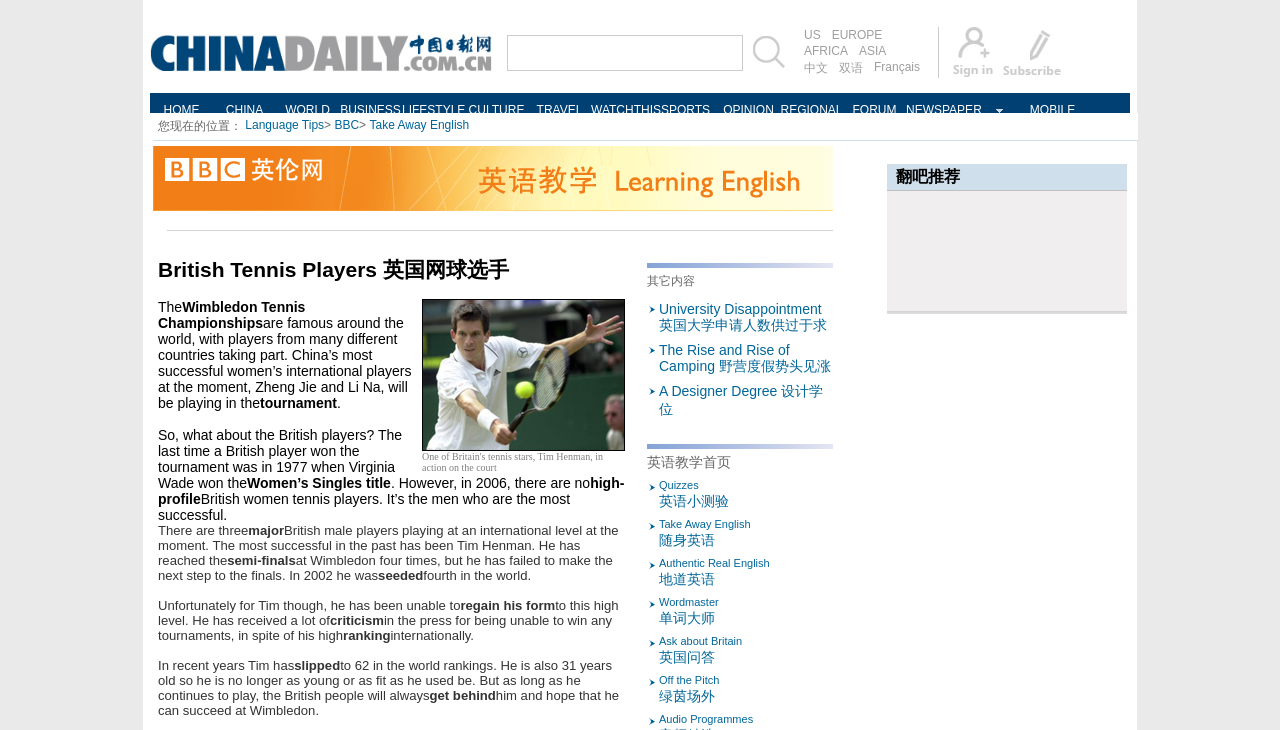Give a one-word or short phrase answer to this question: 
What is the current ranking of Tim Henman in the world?

62